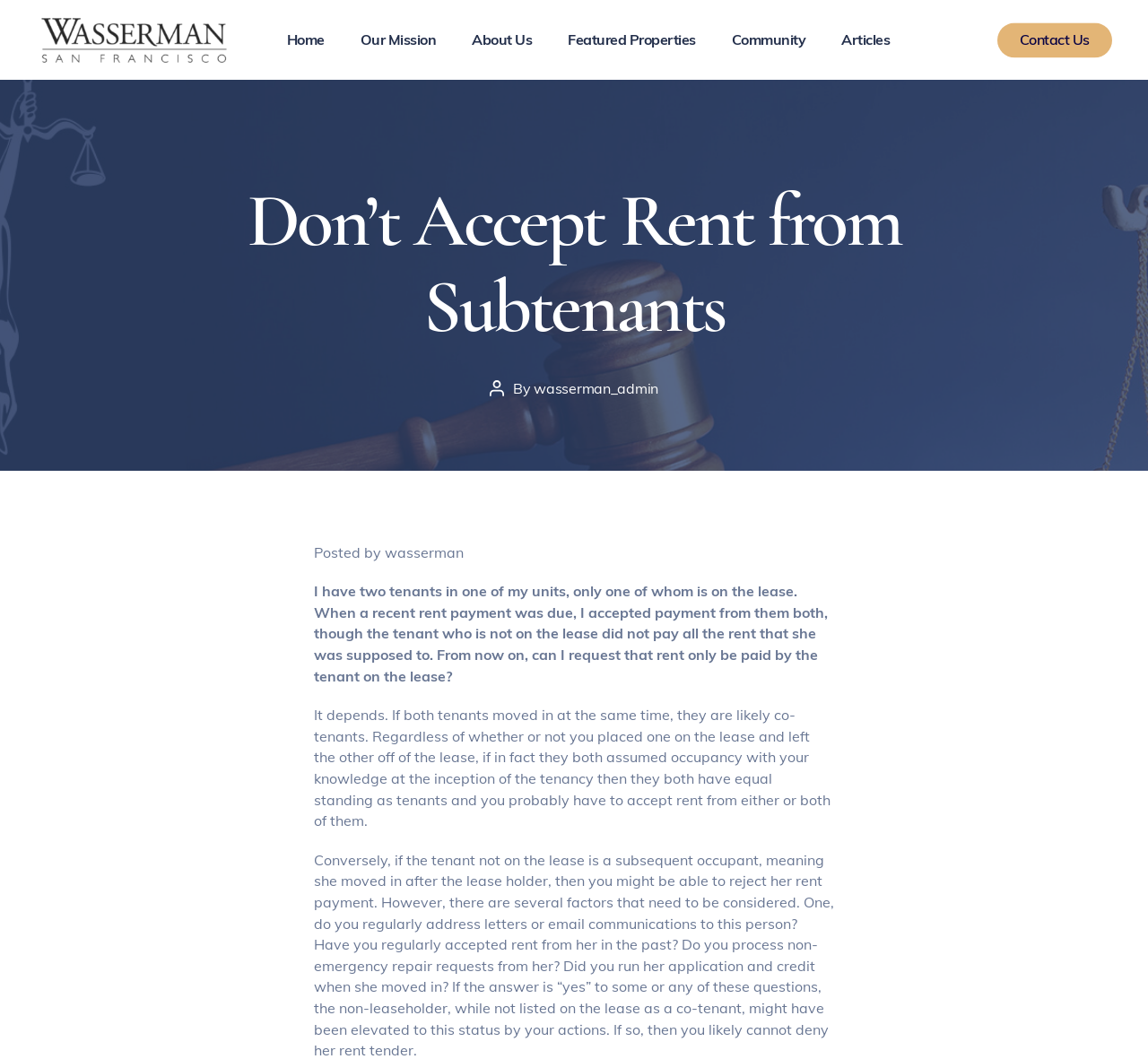Please identify the bounding box coordinates of the element that needs to be clicked to execute the following command: "go to home page". Provide the bounding box using four float numbers between 0 and 1, formatted as [left, top, right, bottom].

[0.234, 0.0, 0.298, 0.076]